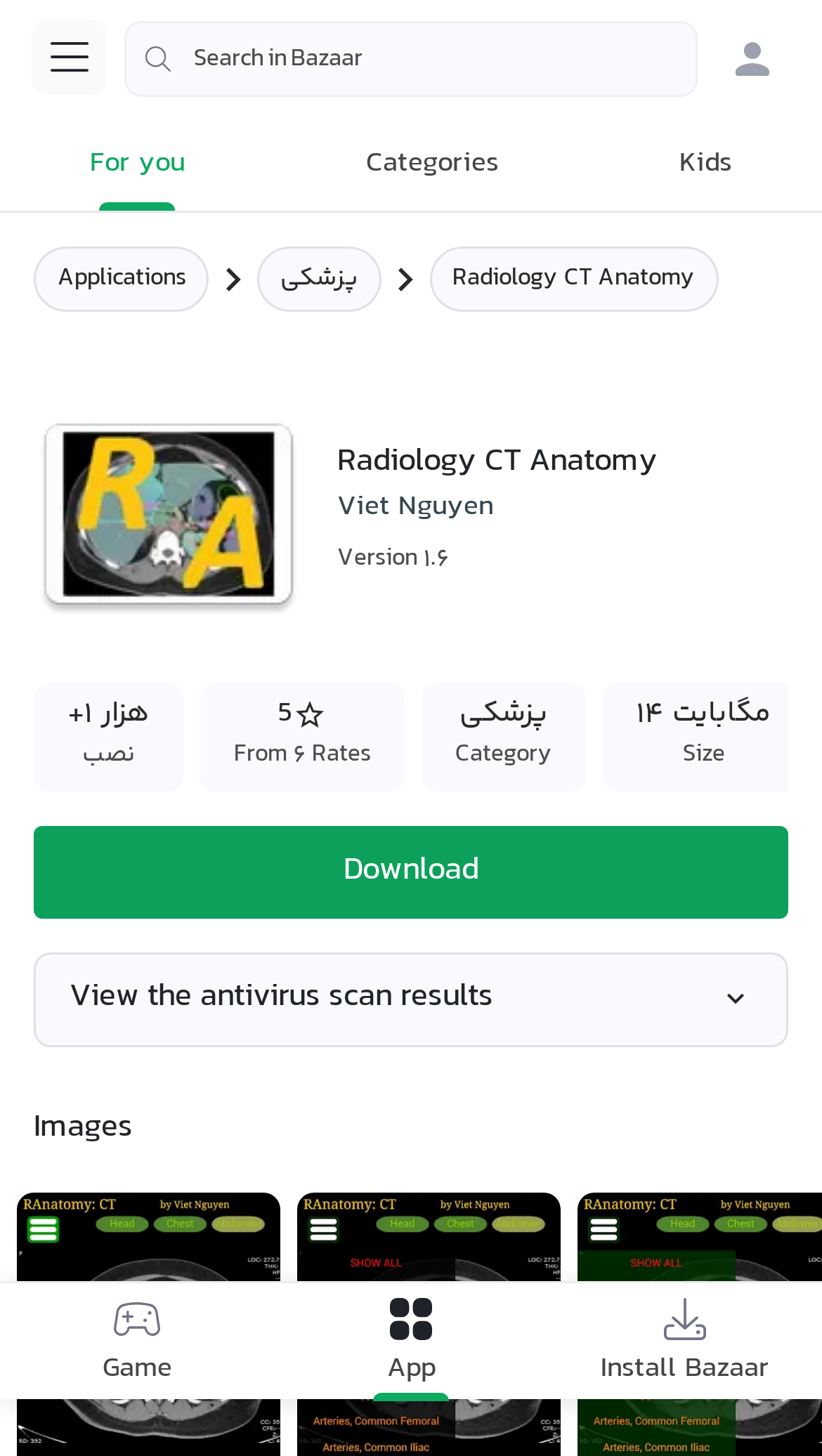Respond with a single word or phrase to the following question: What is the developer of the app?

Viet Nguyen